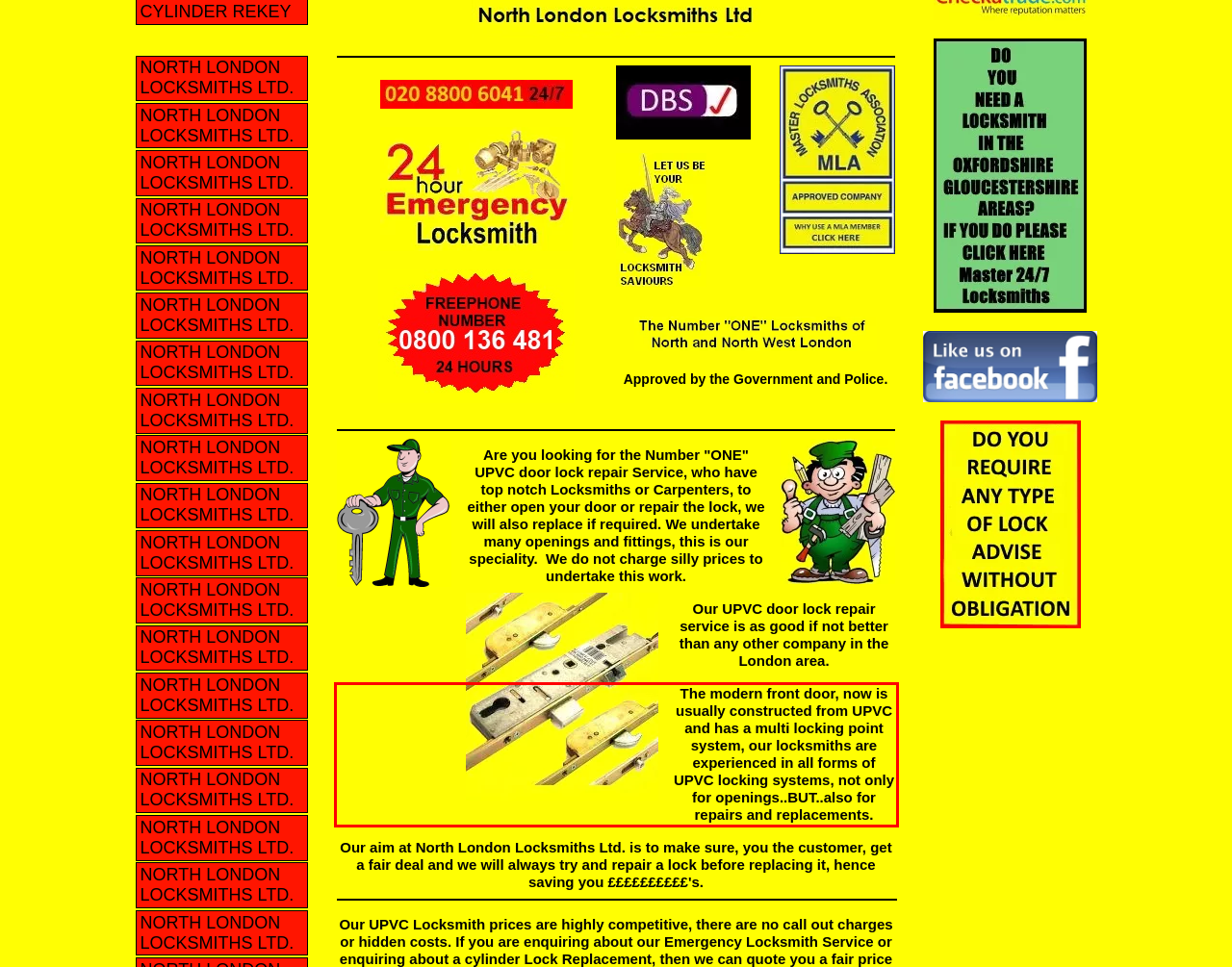Analyze the screenshot of a webpage where a red rectangle is bounding a UI element. Extract and generate the text content within this red bounding box.

The modern front door, now is usually constructed from UPVC and has a multi locking point system, our locksmiths are experienced in all forms of UPVC locking systems, not only for openings..BUT..also for repairs and replacements.